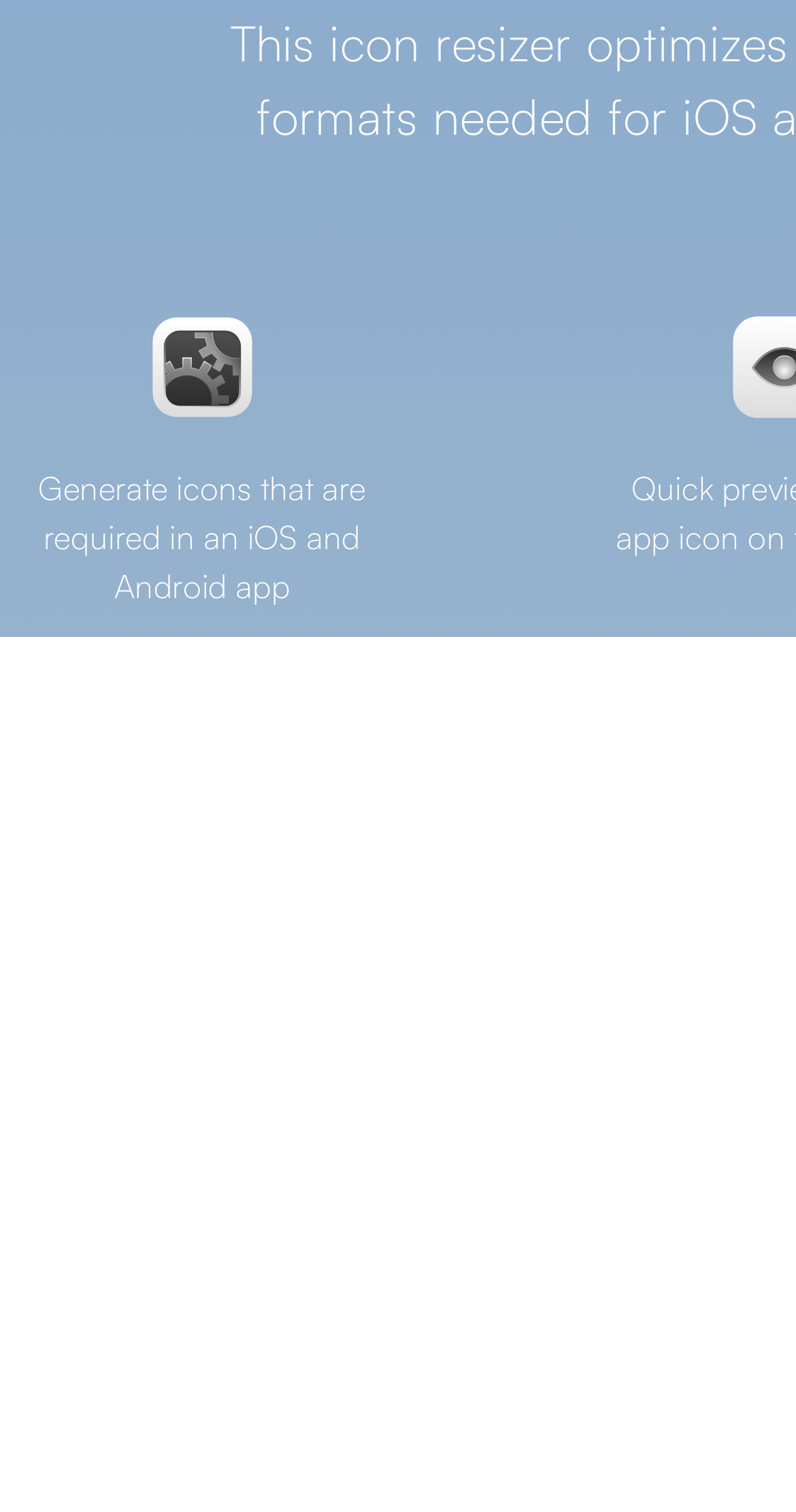Respond to the following question using a concise word or phrase: 
What is the purpose of this tool?

Generate icons